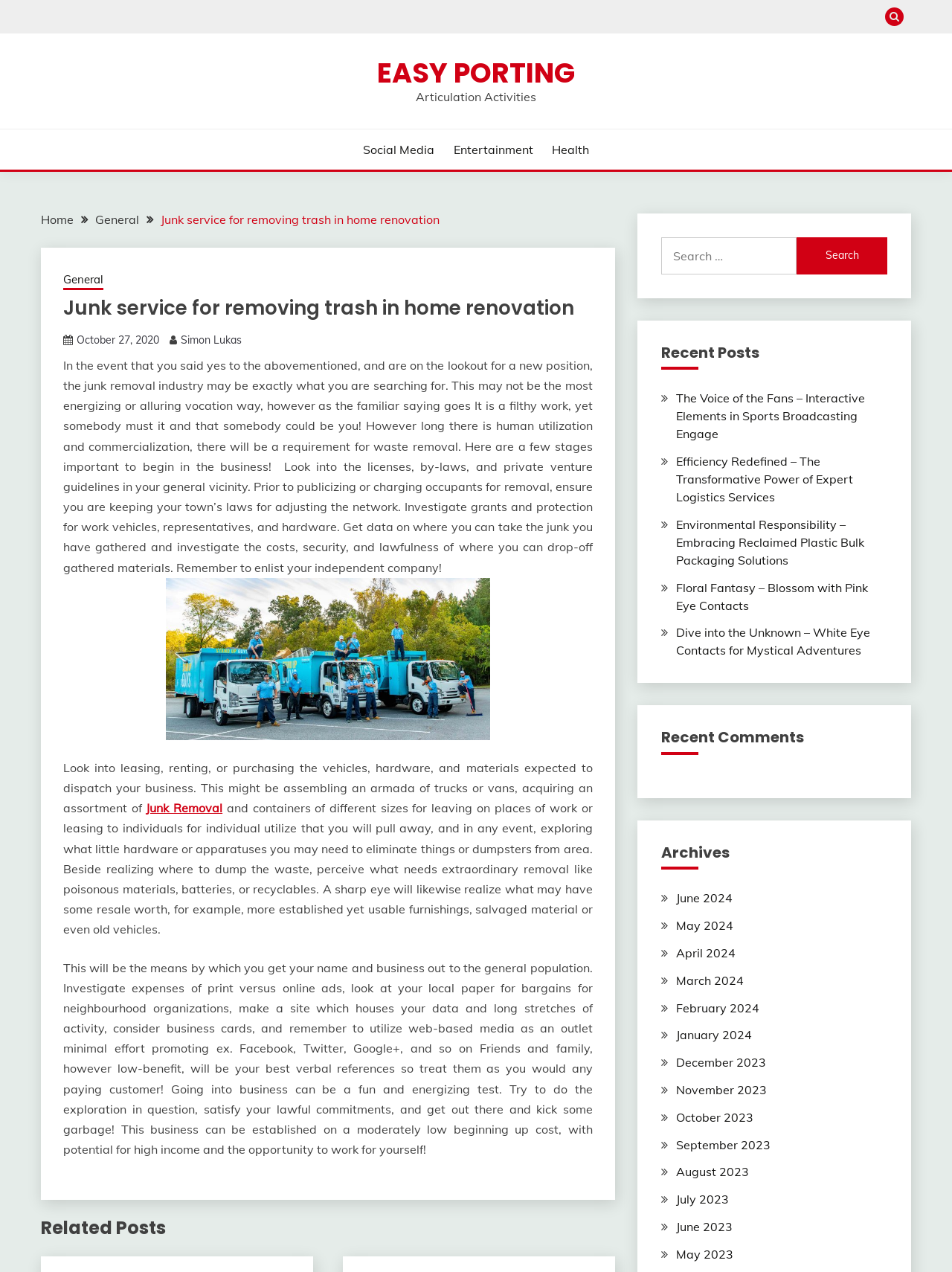What is the main topic of the webpage?
Using the image, provide a concise answer in one word or a short phrase.

Junk service for removing trash